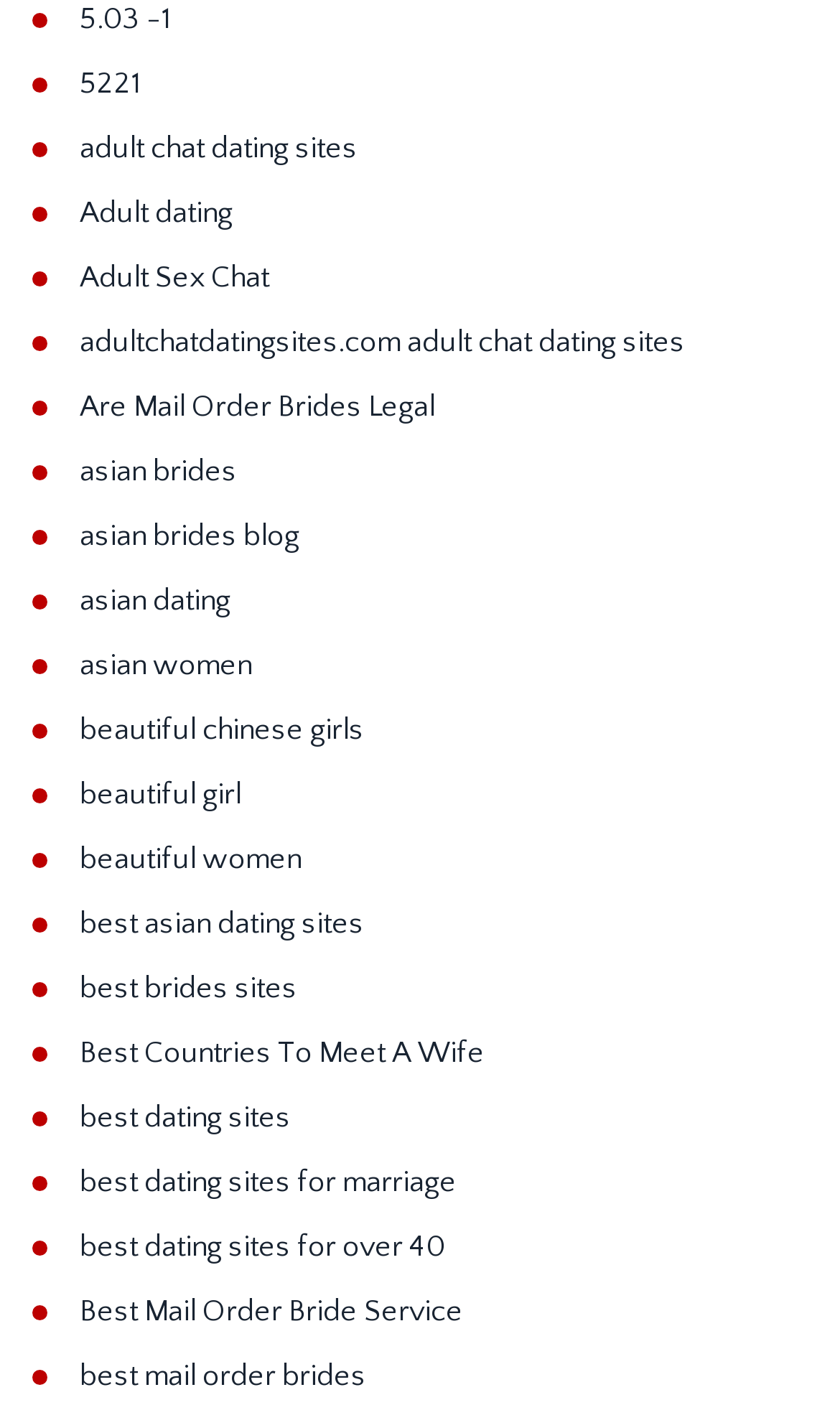Locate the UI element described as follows: "asian brides". Return the bounding box coordinates as four float numbers between 0 and 1 in the order [left, top, right, bottom].

[0.095, 0.323, 0.282, 0.348]